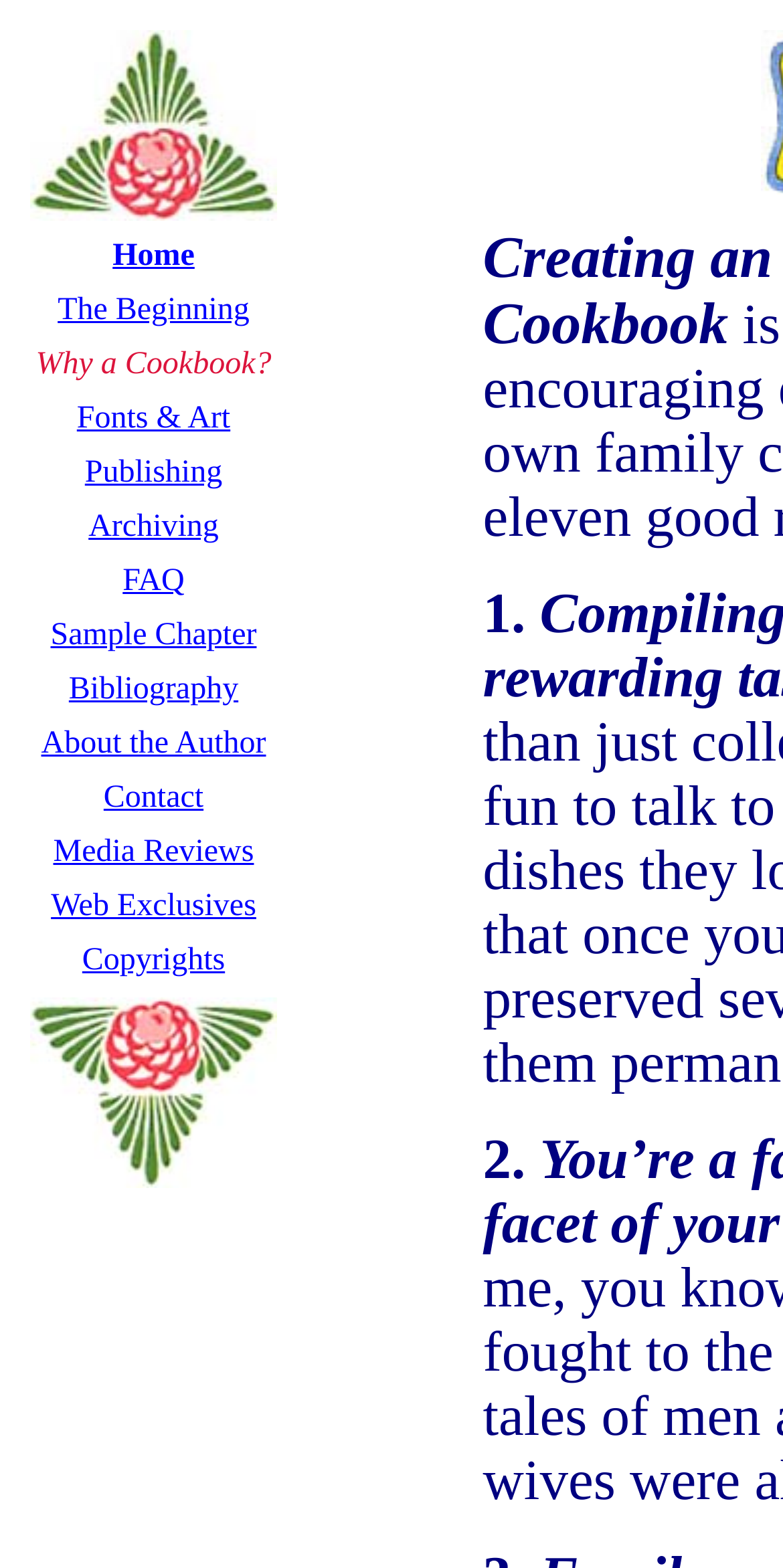Please identify the bounding box coordinates of the clickable area that will allow you to execute the instruction: "Go to The Beginning".

[0.074, 0.187, 0.319, 0.209]